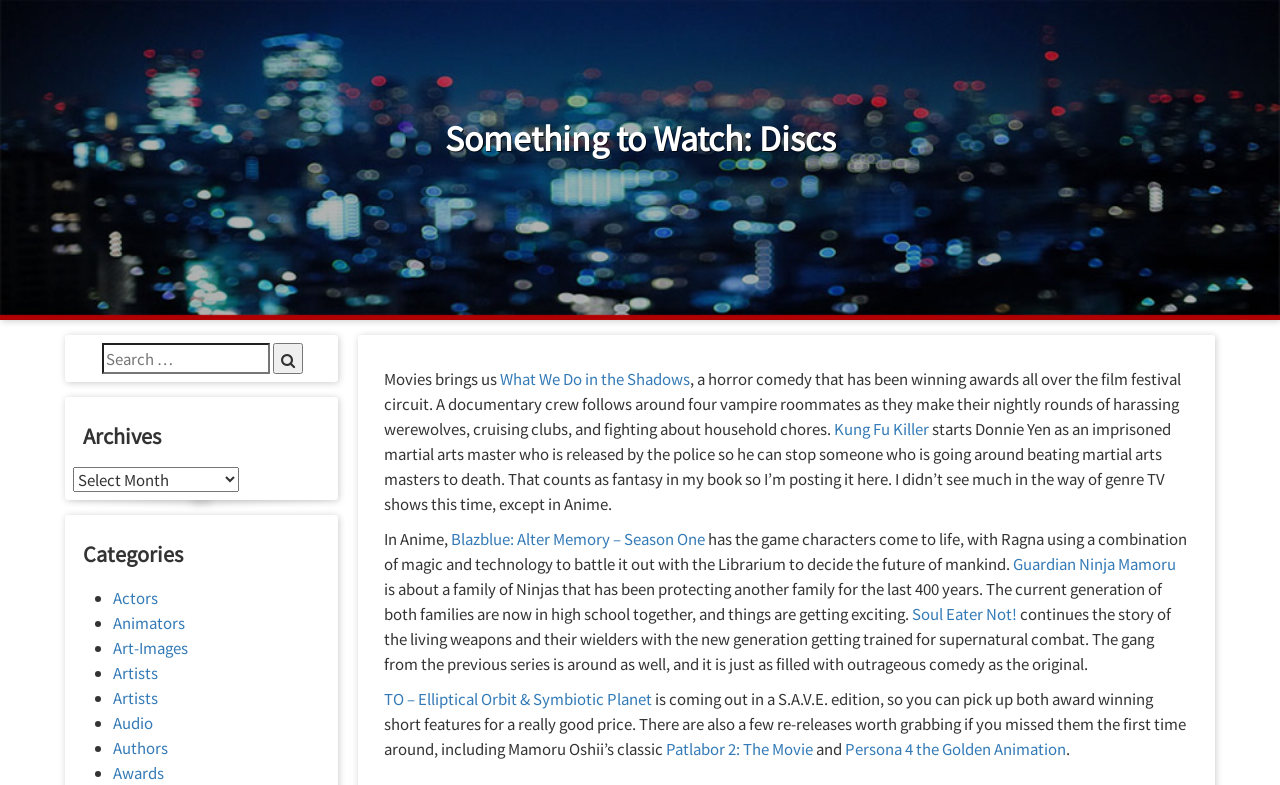Provide a single word or phrase to answer the given question: 
How many movies are mentioned on this page?

7